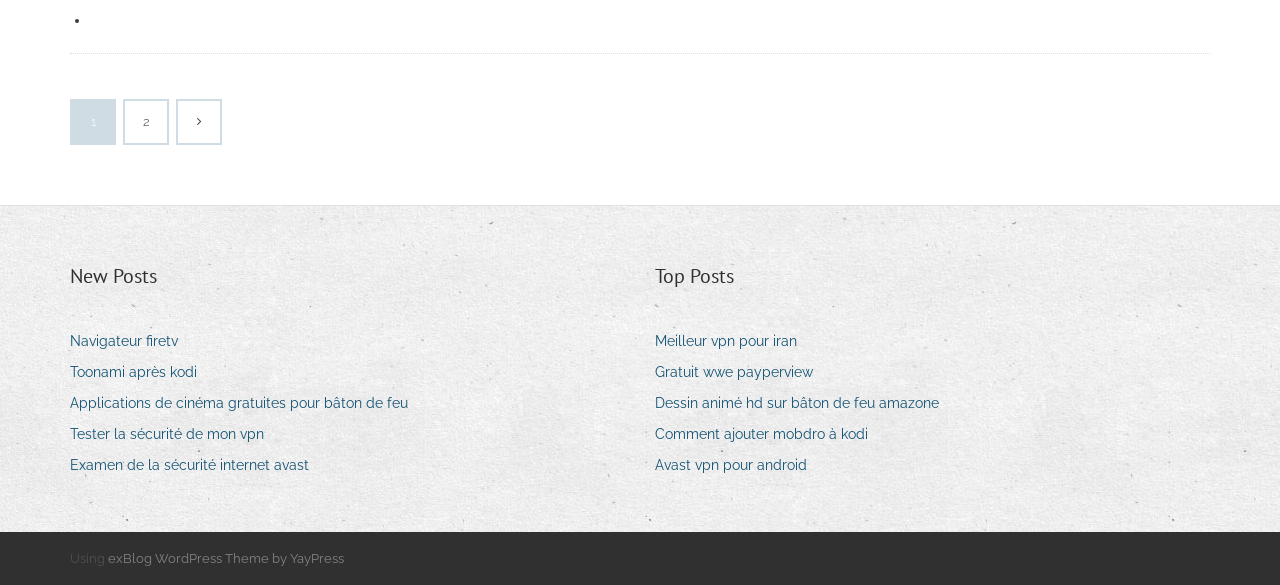Please provide a comprehensive response to the question based on the details in the image: What is the last link in the 'Top Posts' section?

The last link in the 'Top Posts' section is 'Avast vpn pour android', which is the fifth link in the section.